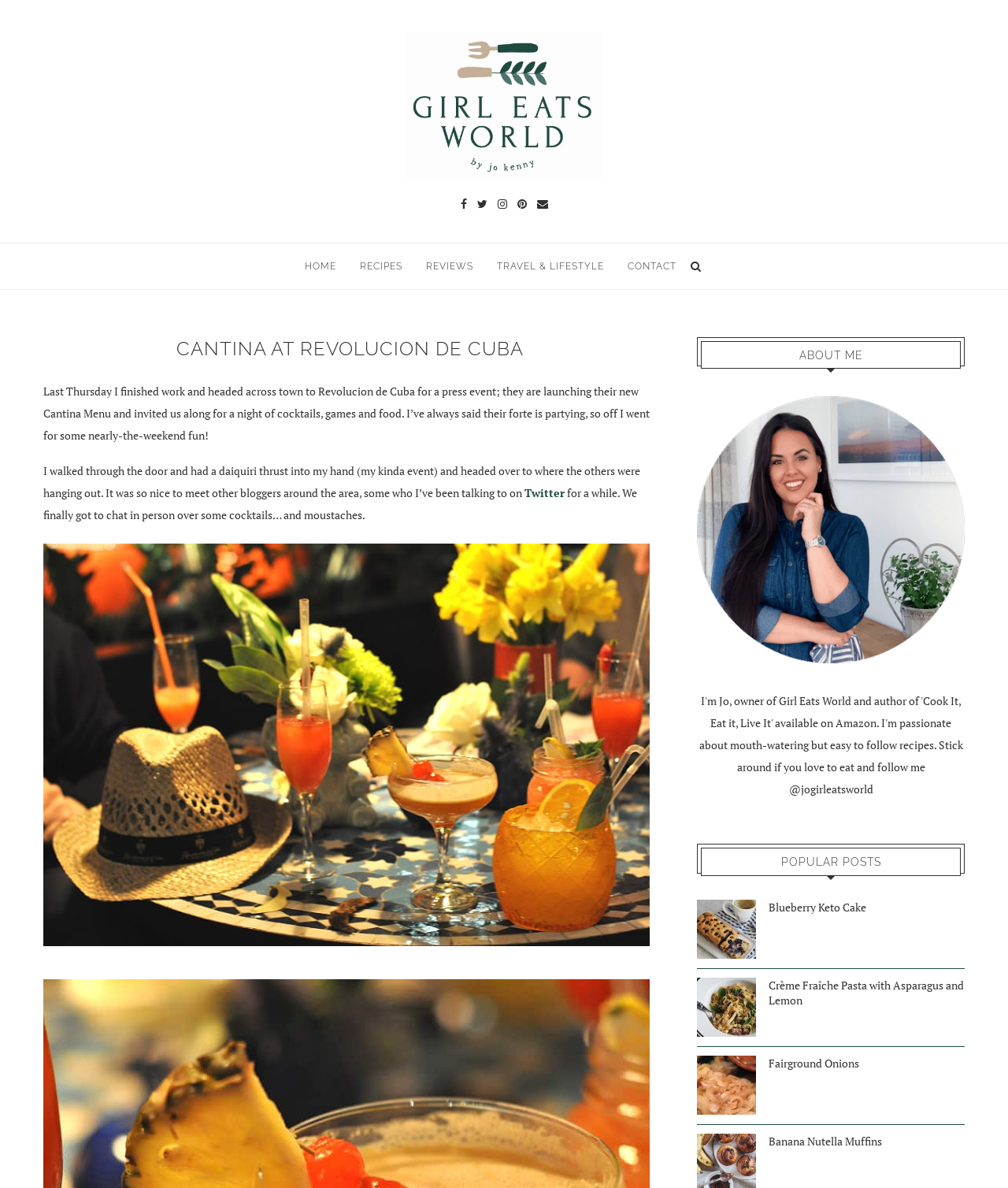Identify the bounding box coordinates necessary to click and complete the given instruction: "Learn about 'Leadership'".

None